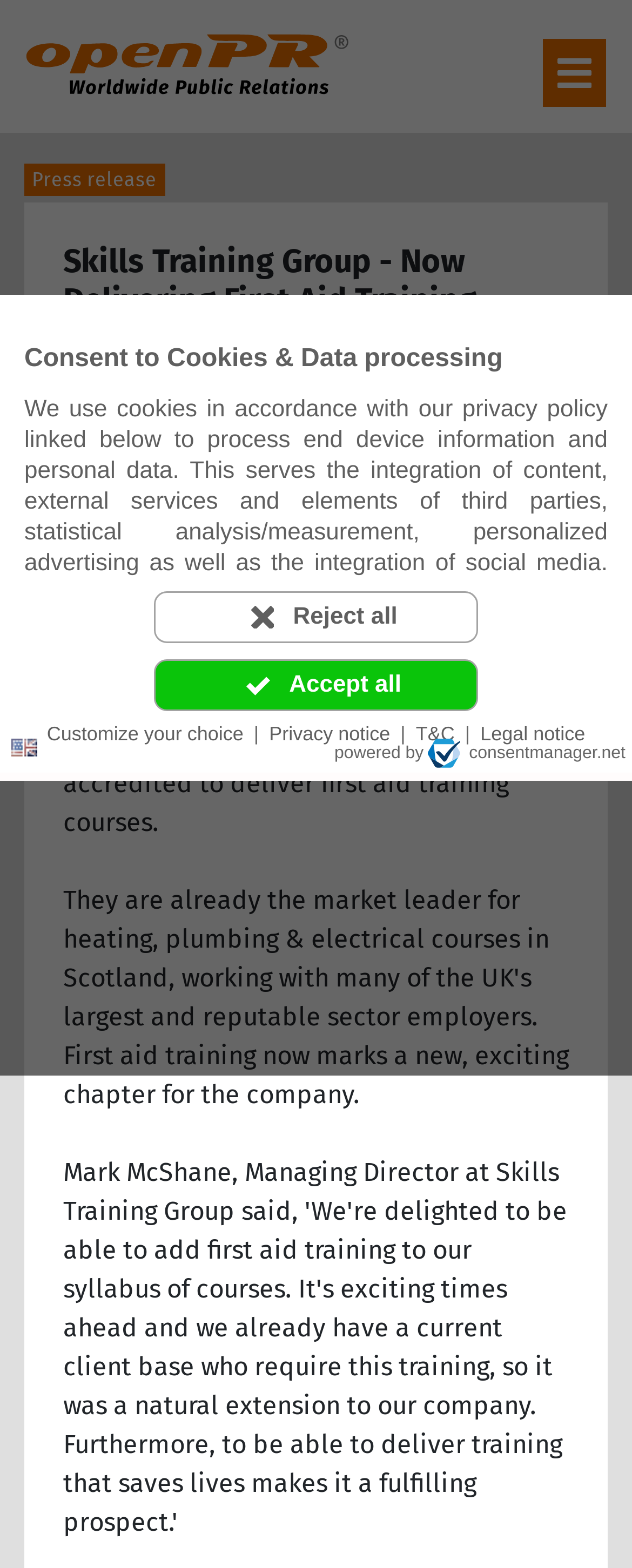What type of training does Skills Training Group provide?
Using the image as a reference, answer with just one word or a short phrase.

First aid training